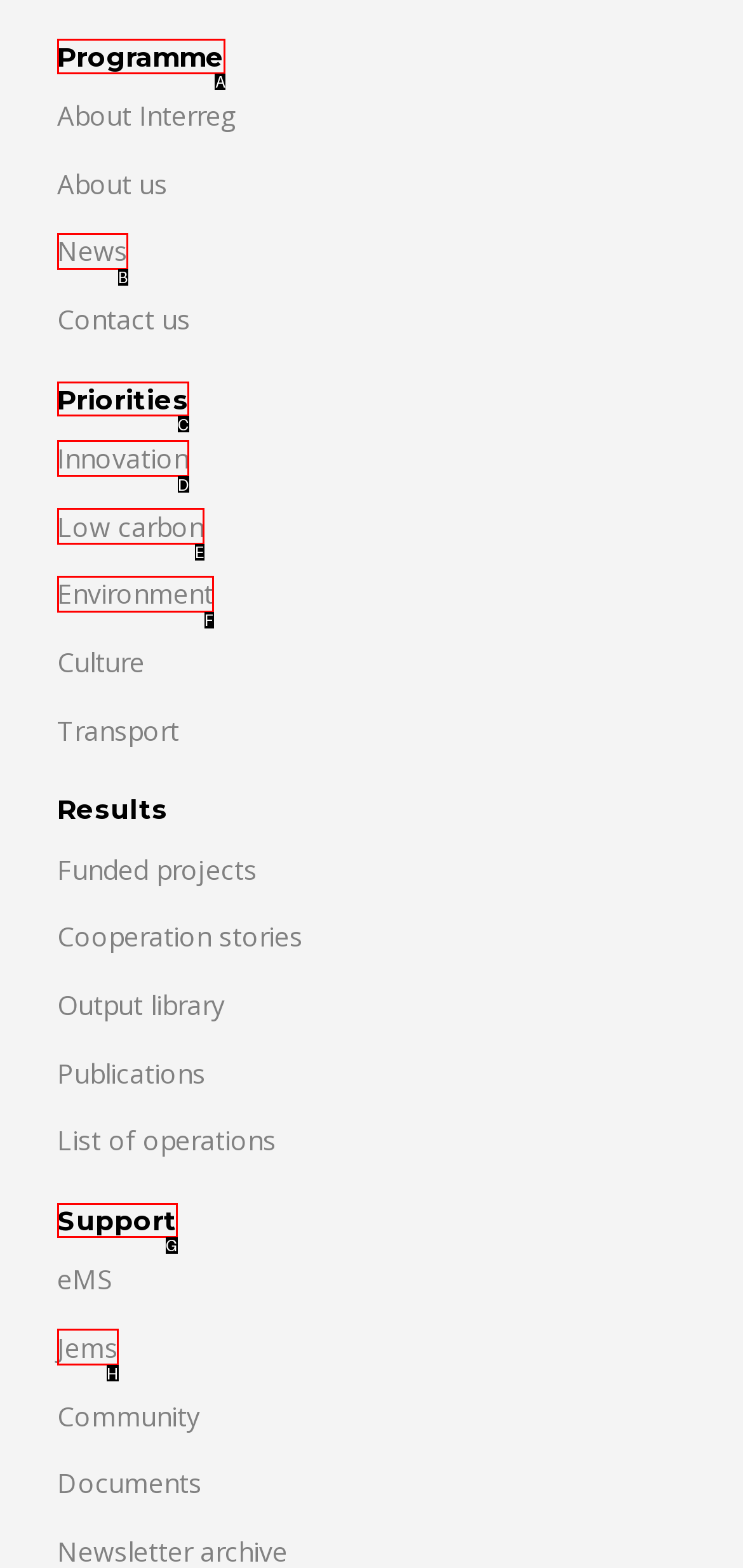Determine the right option to click to perform this task: Click on Programme
Answer with the correct letter from the given choices directly.

A